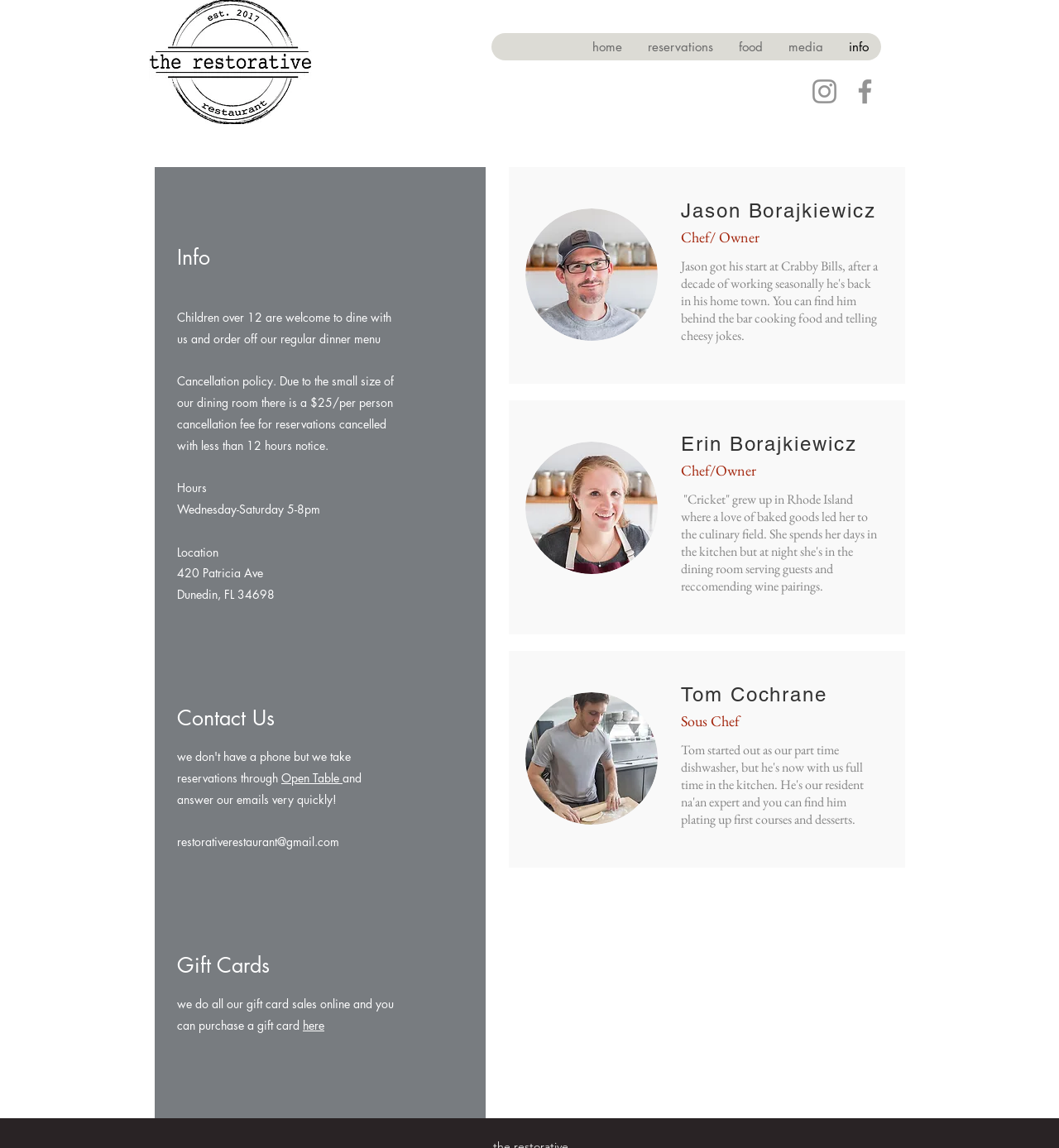Locate the bounding box of the UI element with the following description: "Open Table".

[0.266, 0.671, 0.32, 0.684]